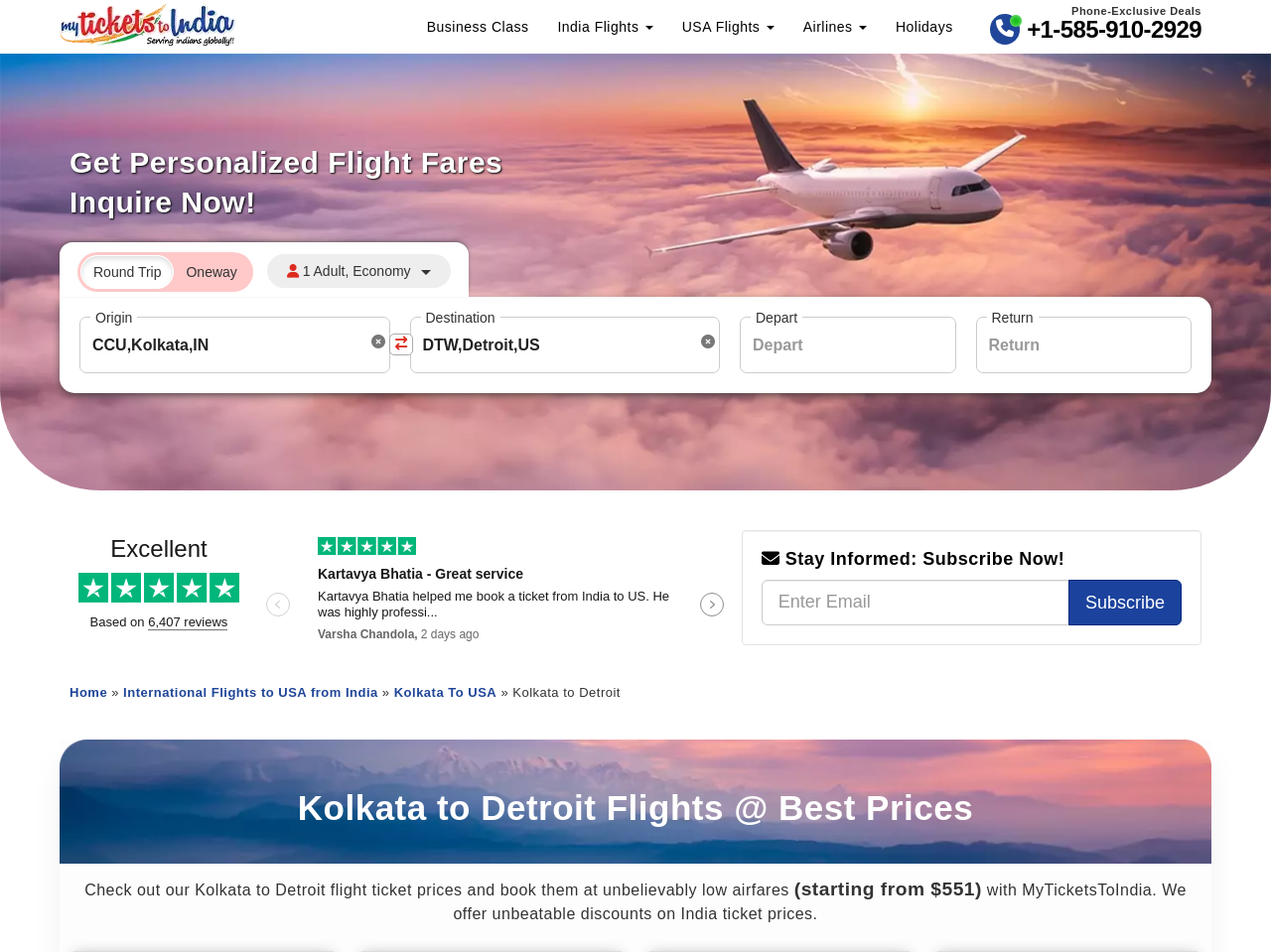Find and generate the main title of the webpage.

Kolkata to Detroit Flights @ Best Prices